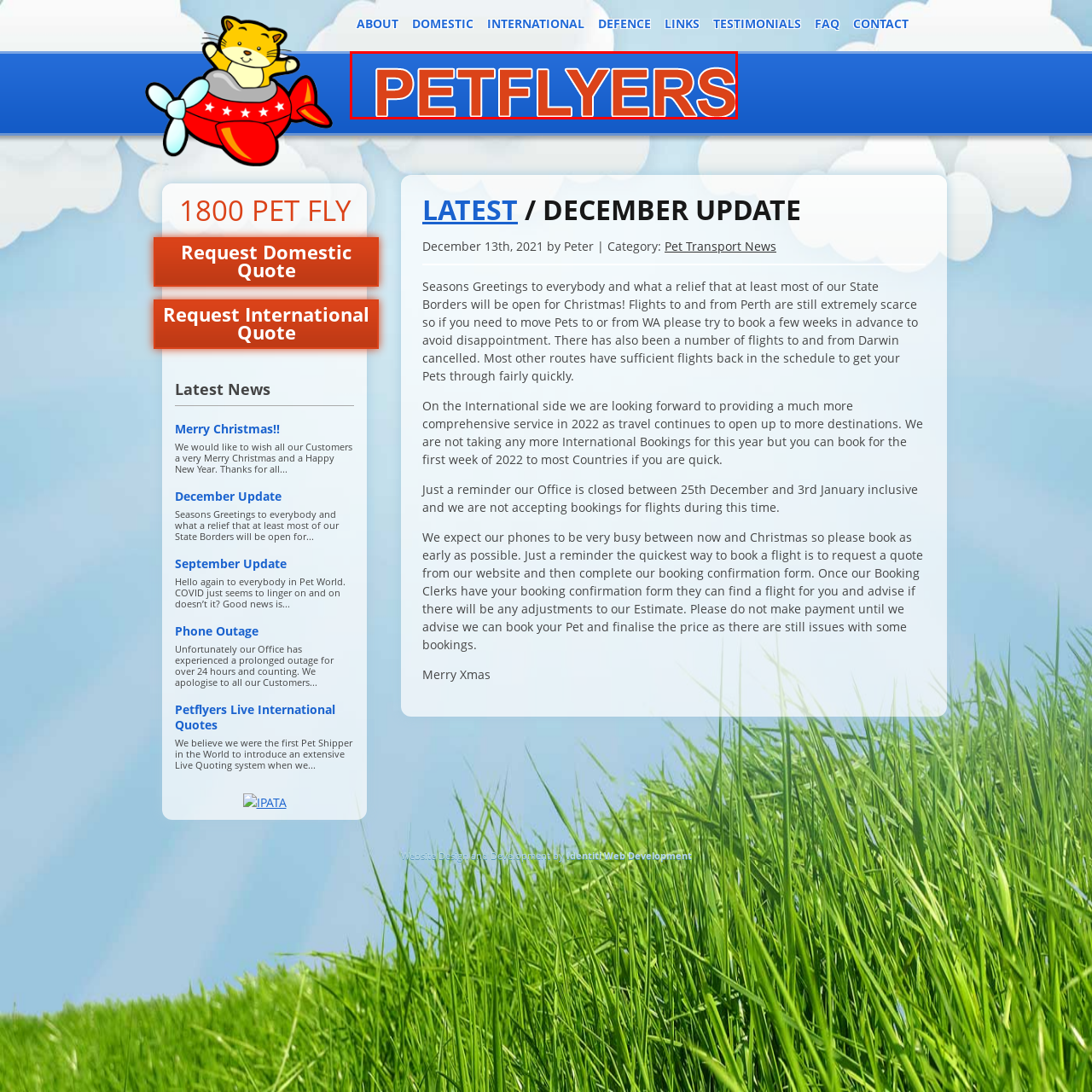Offer an in-depth caption for the image content enclosed by the red border.

The image prominently displays the logo of "Petflyers," a pet transportation service, depicted in bold, capitalized letters. The word "PET" is highlighted in bright orange against a blue background, while "FLYERS" is equally striking, emphasizing the company’s focus on flying pets safely to their destinations. This logo is part of a festive December update from the company, which includes various announcements and services related to pet travel during the holiday season. The clean design and vibrant colors are designed to attract attention and convey a sense of reliability and professionalism in pet transportation.